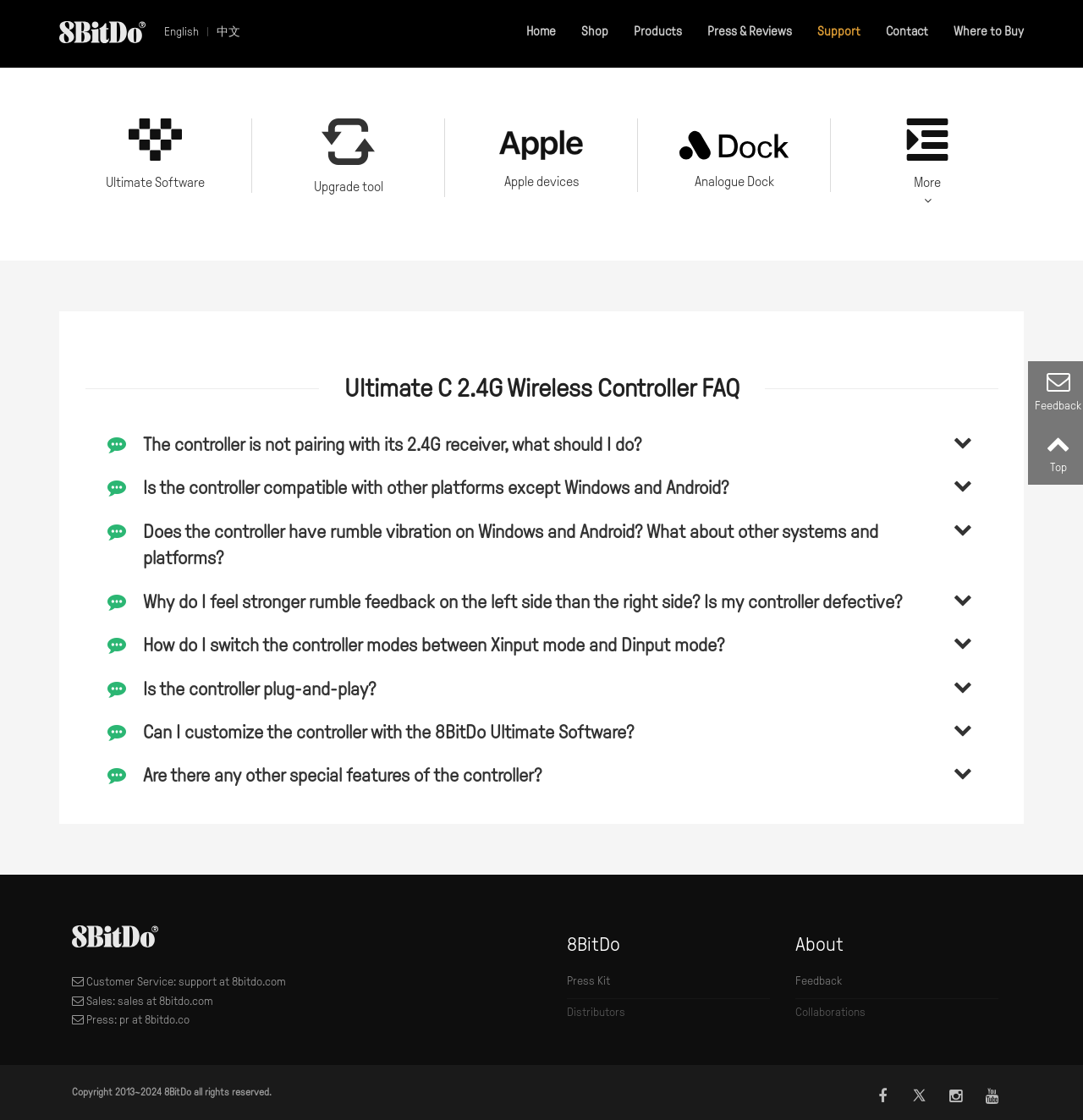Carefully examine the image and provide an in-depth answer to the question: What is the purpose of the FirmwareUpdater tool?

I found the answer by looking at the link 'FirmwareUpdater Upgrade tool' on the webpage. This link suggests that the FirmwareUpdater tool is used for upgrading the firmware of the controller.